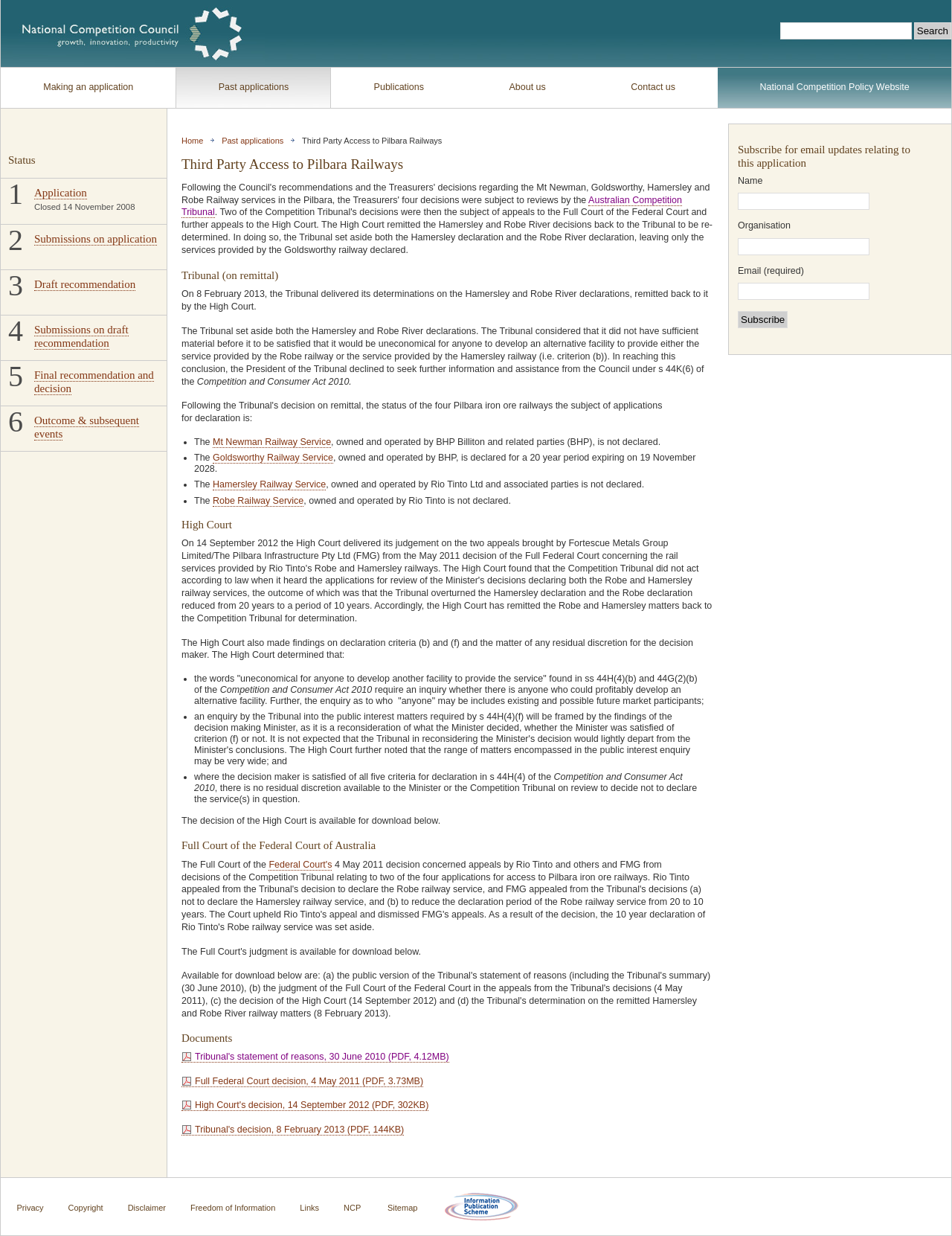Answer the question using only one word or a concise phrase: What is the outcome of the Hamersley Railway Service?

Not declared